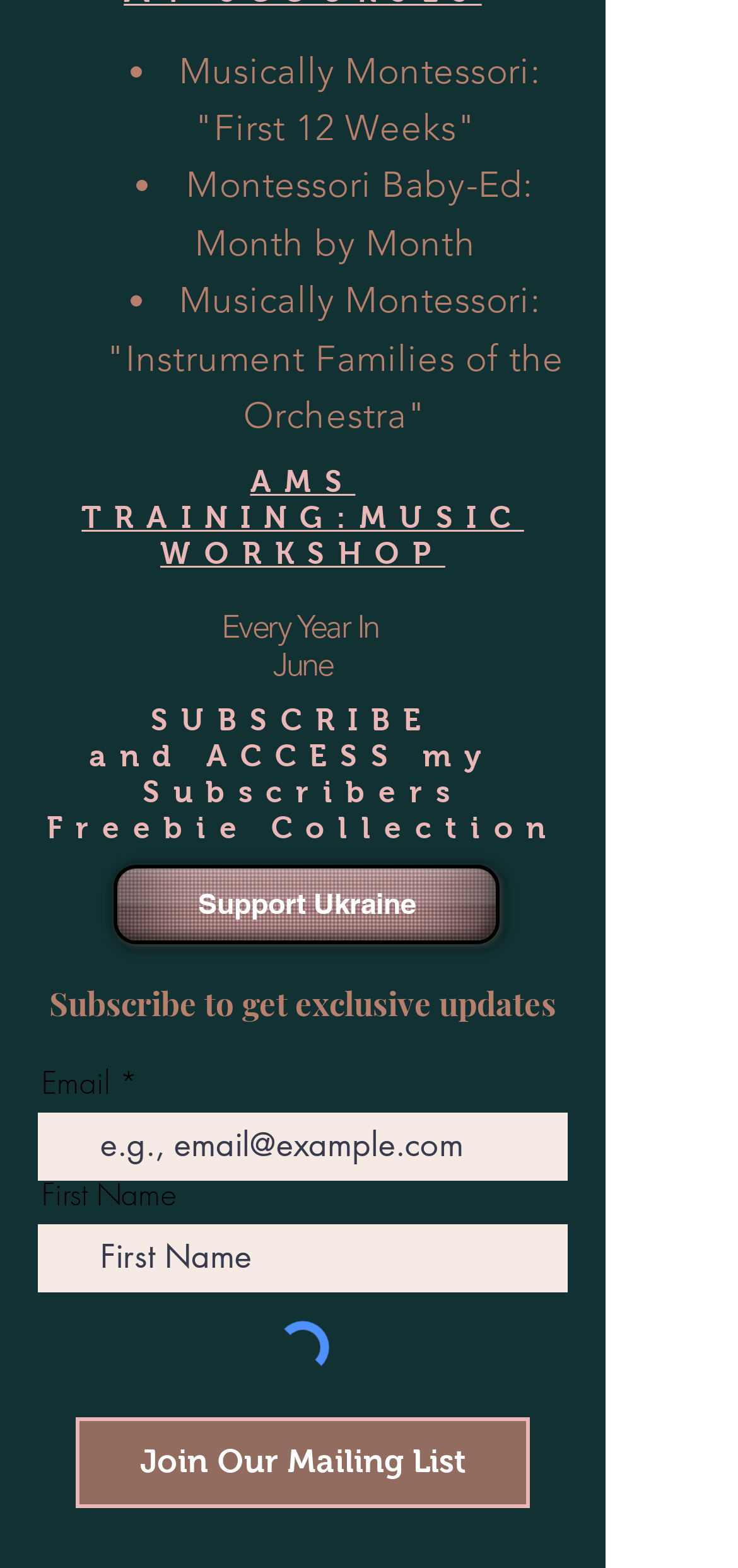Determine the bounding box of the UI component based on this description: "Support Ukraine". The bounding box coordinates should be four float values between 0 and 1, i.e., [left, top, right, bottom].

[0.154, 0.552, 0.677, 0.603]